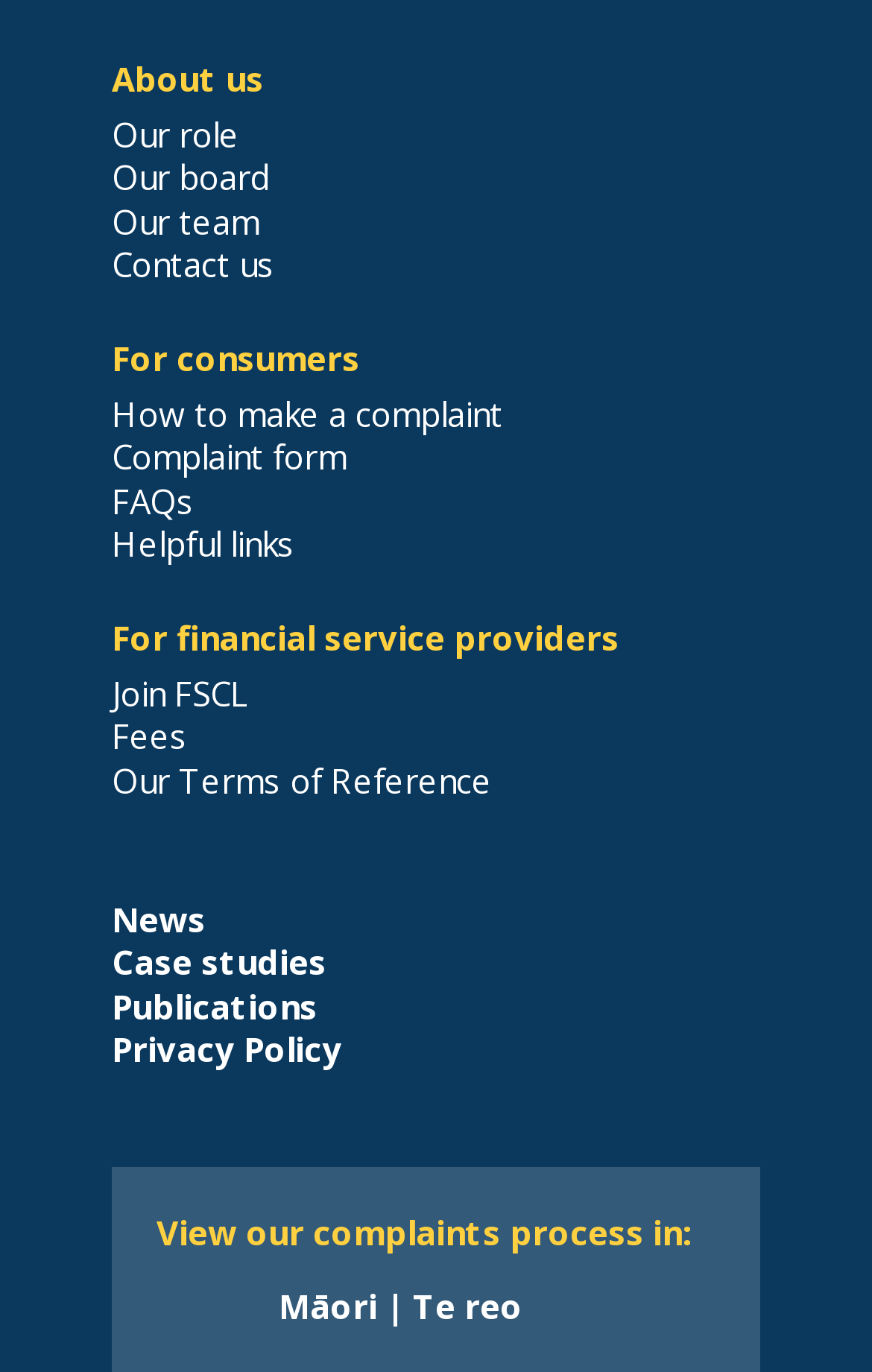Please locate the bounding box coordinates of the region I need to click to follow this instruction: "Make a complaint".

[0.128, 0.285, 0.577, 0.317]